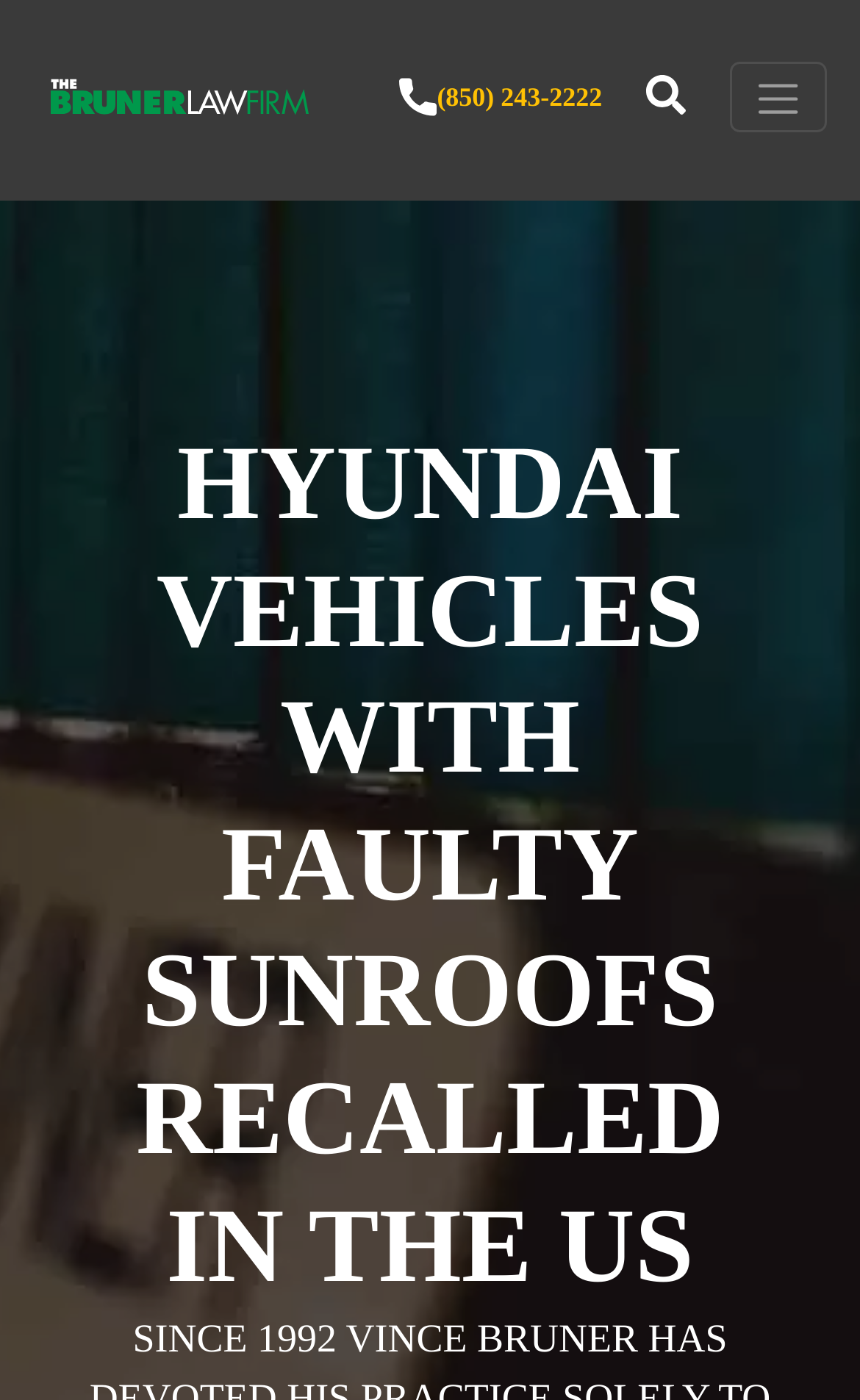What is the topic of the webpage?
Using the screenshot, give a one-word or short phrase answer.

Hyundai vehicles with faulty sunroofs